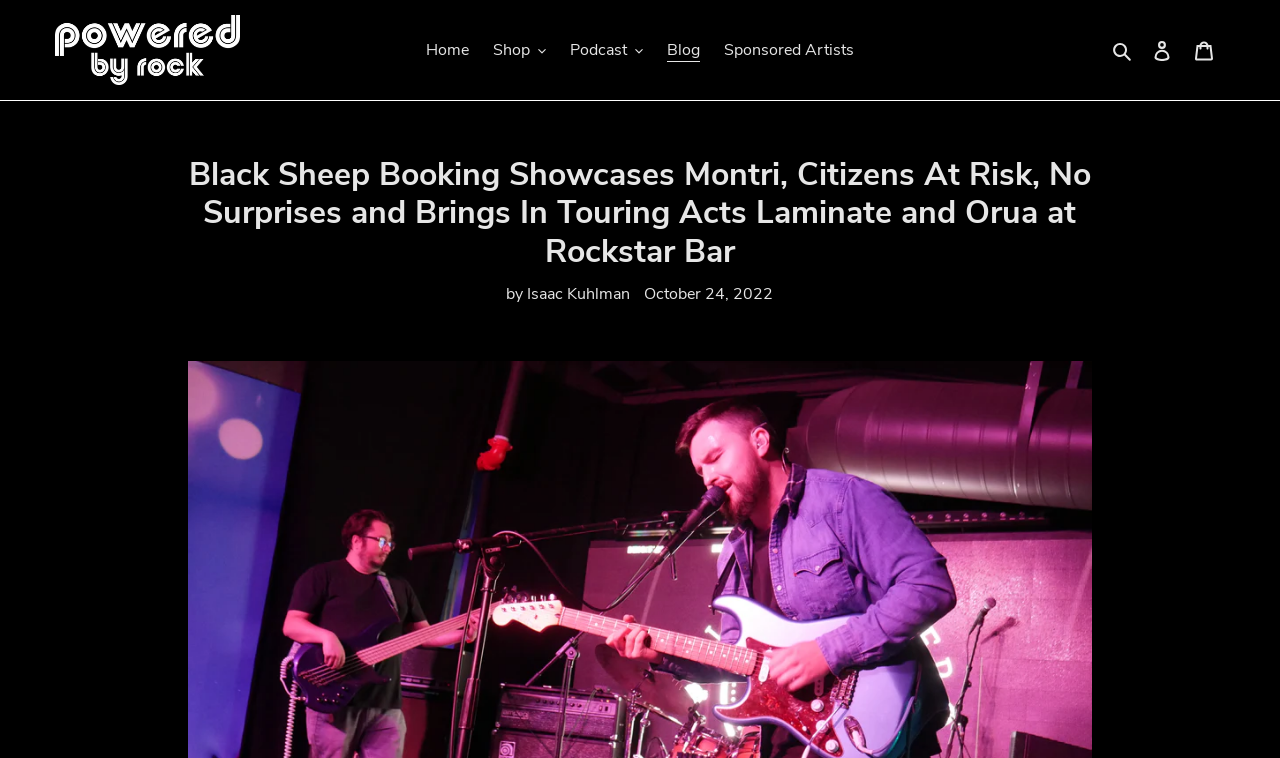Refer to the screenshot and answer the following question in detail:
What is the name of the podcast?

The webpage has a button labeled 'Podcast', but it does not specify the name of the podcast. It only provides a navigation option to access the podcast section.